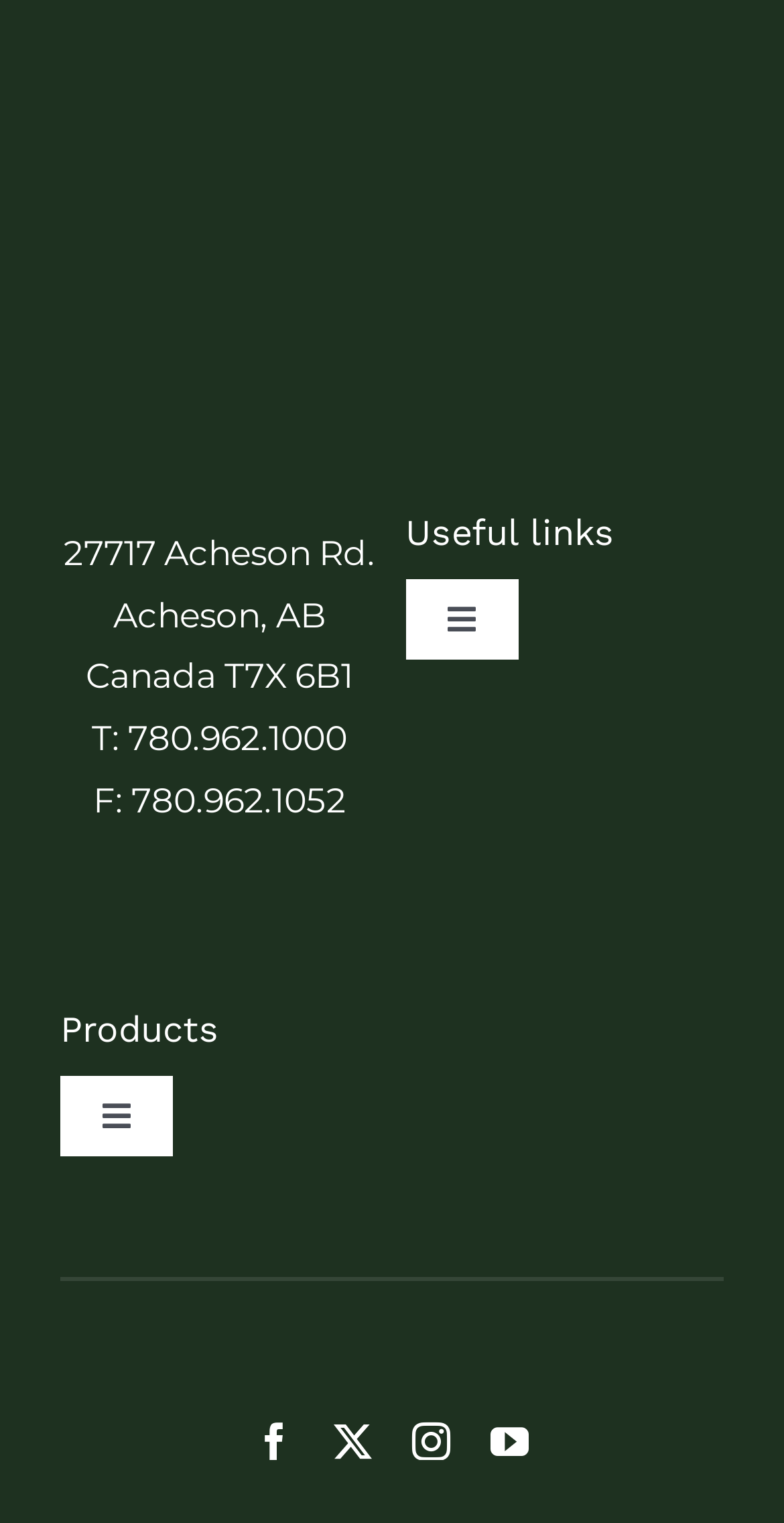Show the bounding box coordinates for the element that needs to be clicked to execute the following instruction: "Go to the Products page". Provide the coordinates in the form of four float numbers between 0 and 1, i.e., [left, top, right, bottom].

[0.077, 0.706, 0.22, 0.759]